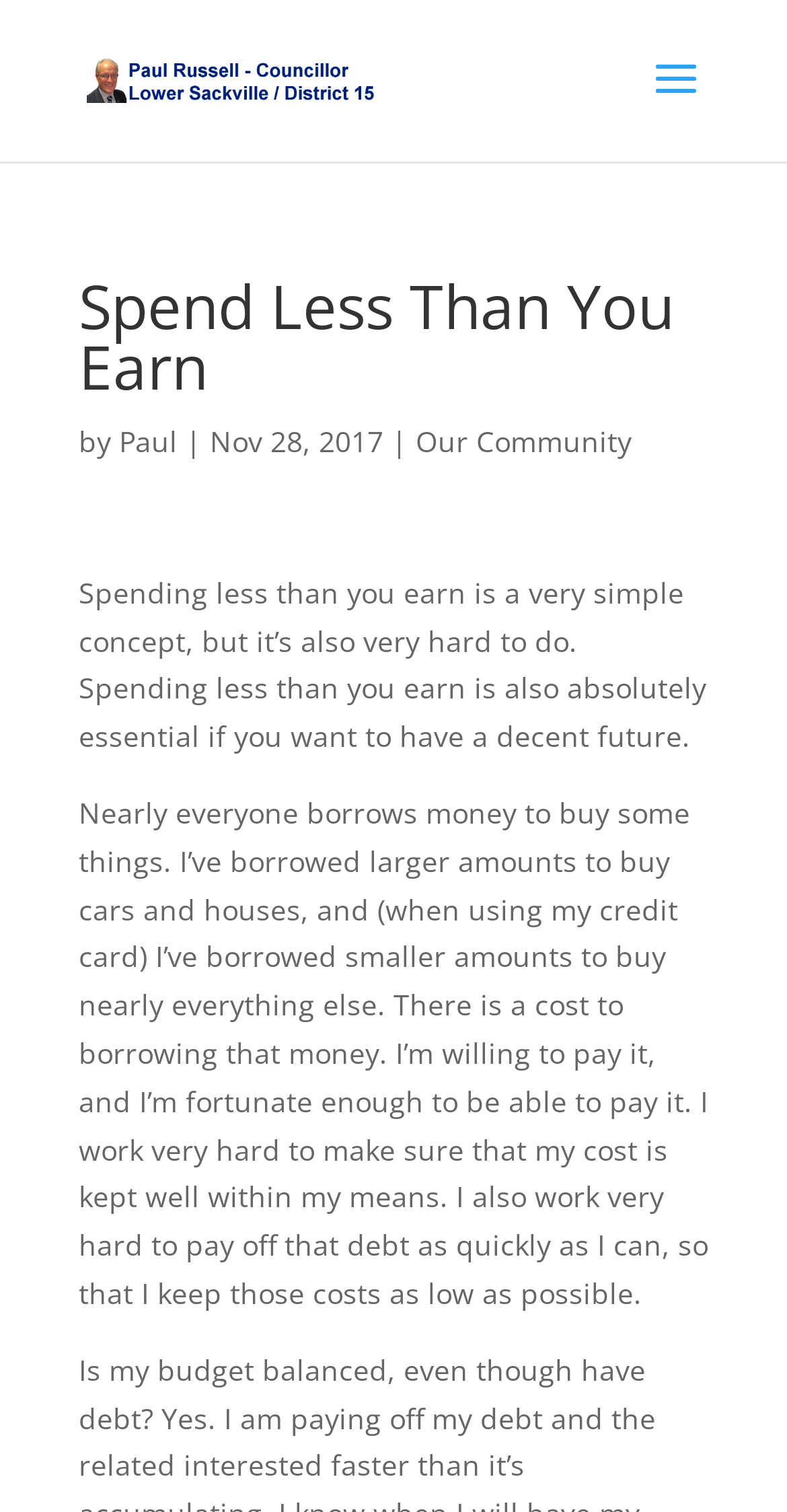Locate the primary headline on the webpage and provide its text.

Spend Less Than You Earn